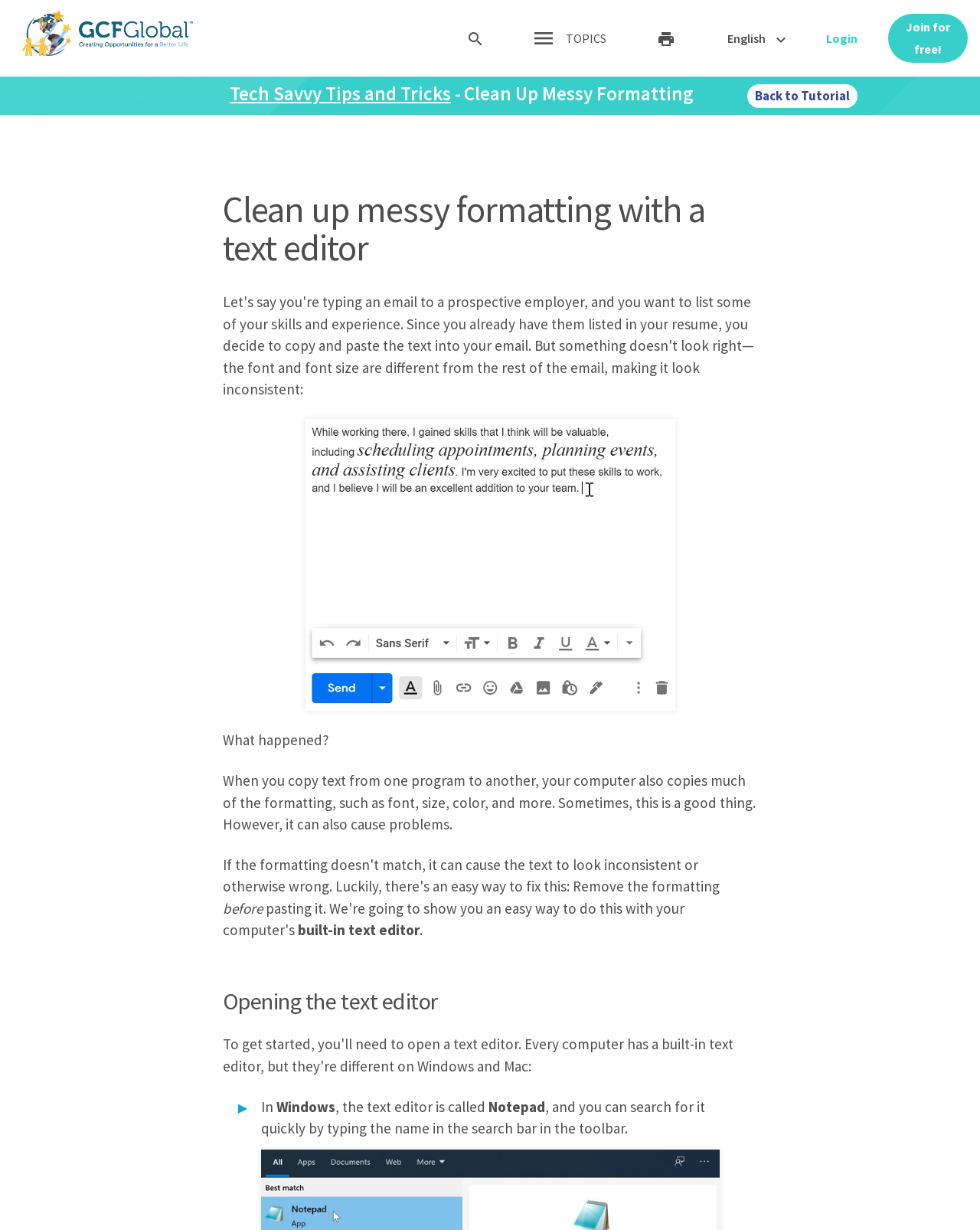Carefully examine the image and provide an in-depth answer to the question: What happens when you copy text from one program to another?

I found the answer by reading the text on the webpage, which explains that when you copy text from one program to another, your computer also copies much of the formatting, such as font, size, color, and more.